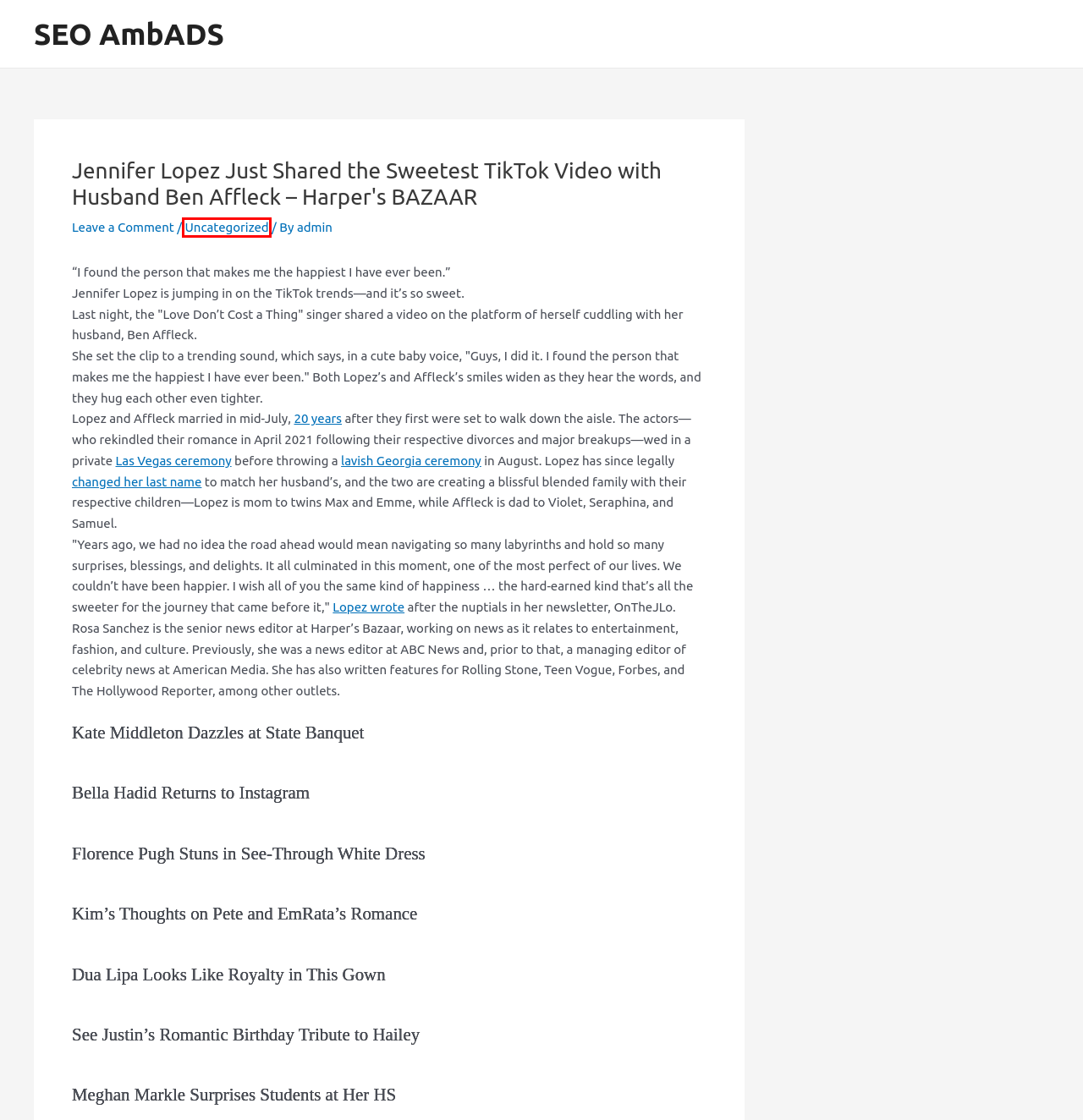Review the webpage screenshot provided, noting the red bounding box around a UI element. Choose the description that best matches the new webpage after clicking the element within the bounding box. The following are the options:
A. Jennifer Lopez and Ben Affleck Marry Again in a Private Georgia Ceremony
B. Jennifer Lopez and Ben Affleck's Full Relationship Timeline
C. Jennifer Lopez Says Wedding to Ben Affleck Was "Heaven," and "Nothing Ever Felt More Right"
D. Uncategorized – SEO AmbADS
E. Jennifer Lopez Defends Her Name Change to Mrs. Affleck
F. admin – SEO AmbADS
G. SEO AmbADS – SEO AmbADS
H. EU confirms multiple ongoing investigations into TikTok data practices – Engadget – SEO AmbADS

D